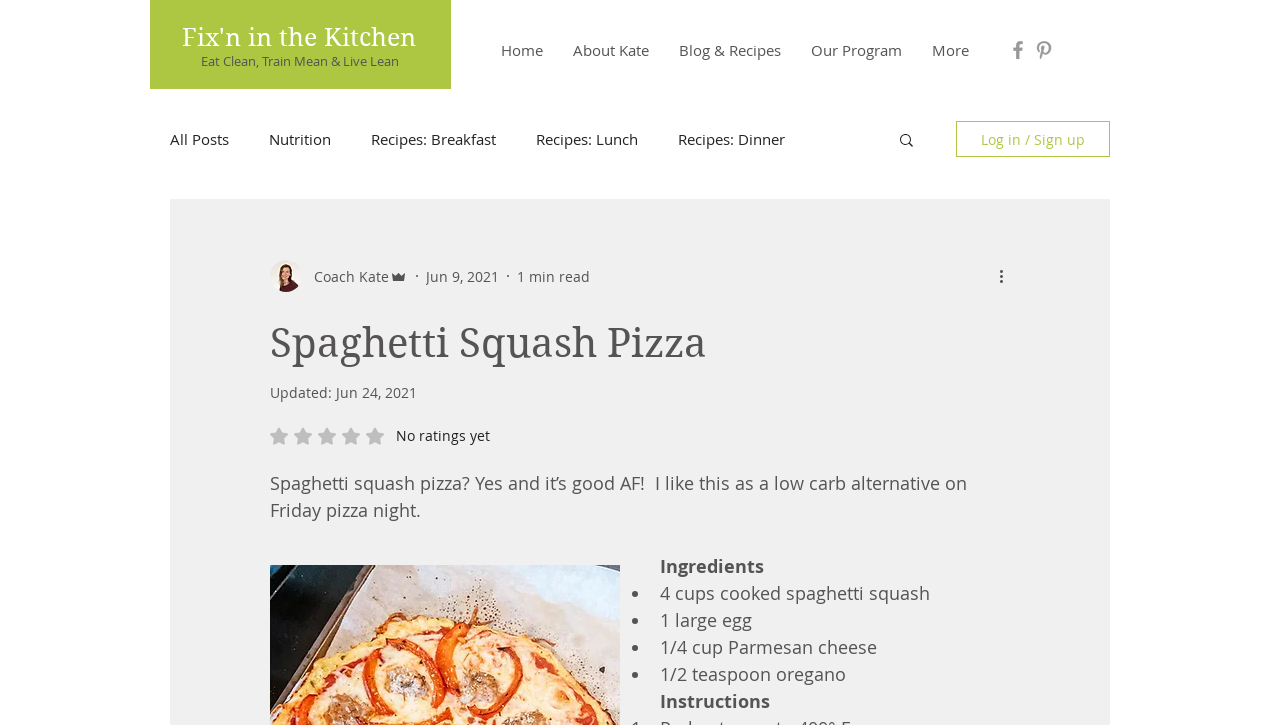Answer the question in a single word or phrase:
What is the rating of the recipe?

No ratings yet